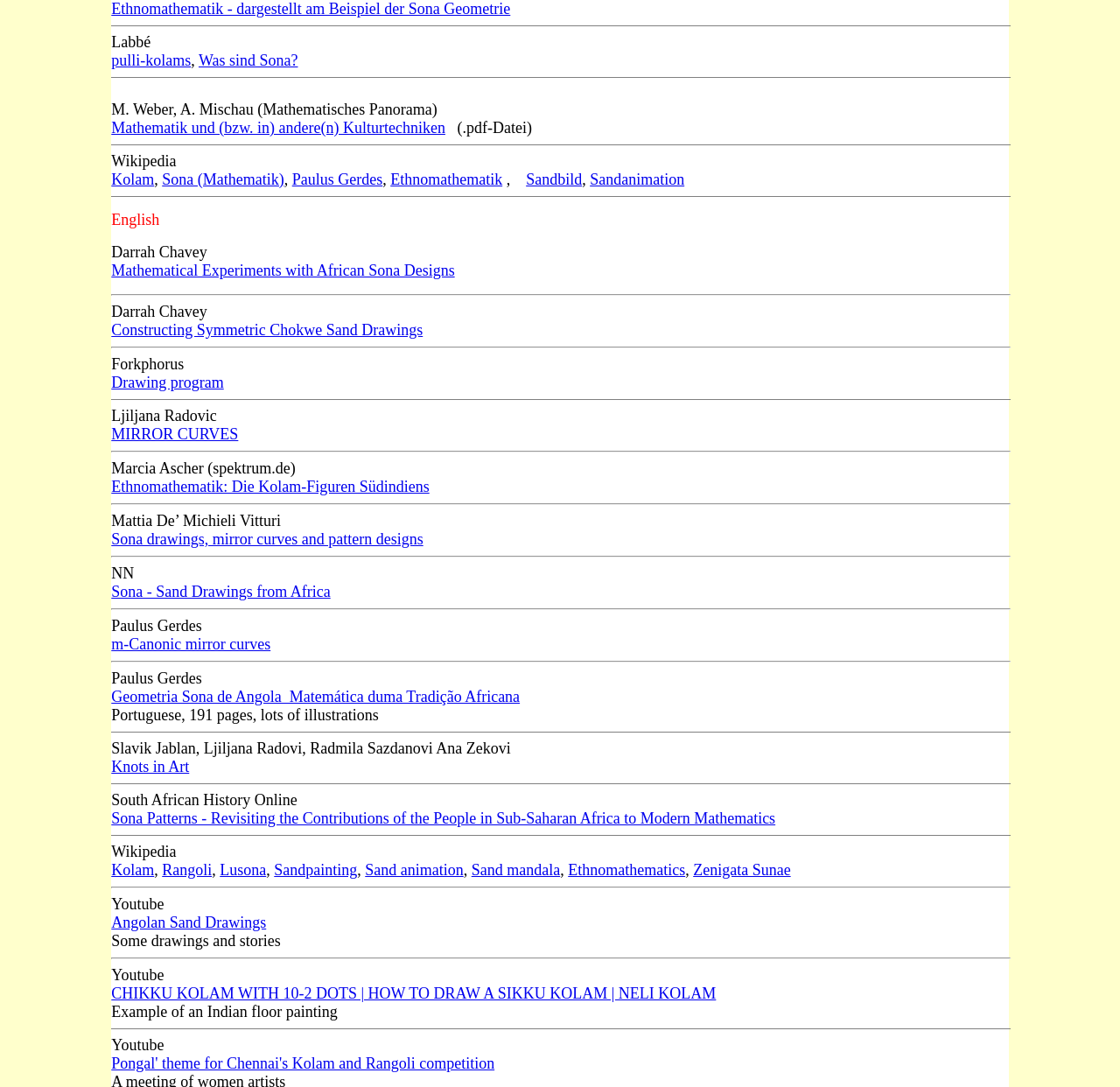Give a concise answer using one word or a phrase to the following question:
How many links are related to Sona?

5